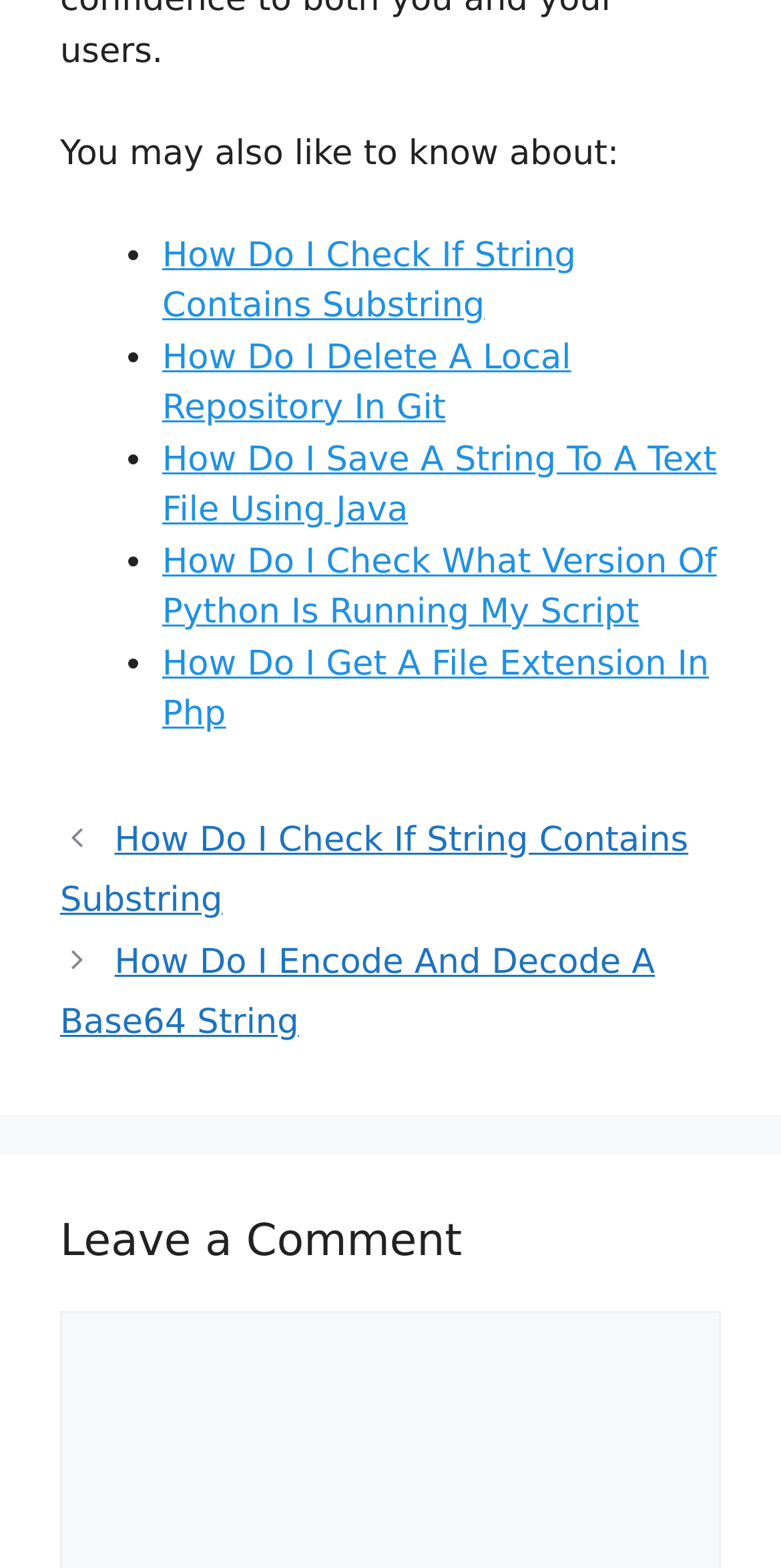How many list markers are there in the 'You may also like to know about:' section?
Could you answer the question in a detailed manner, providing as much information as possible?

I counted the number of list markers in the section starting with 'You may also like to know about:' and found 5 list markers, each corresponding to a link.